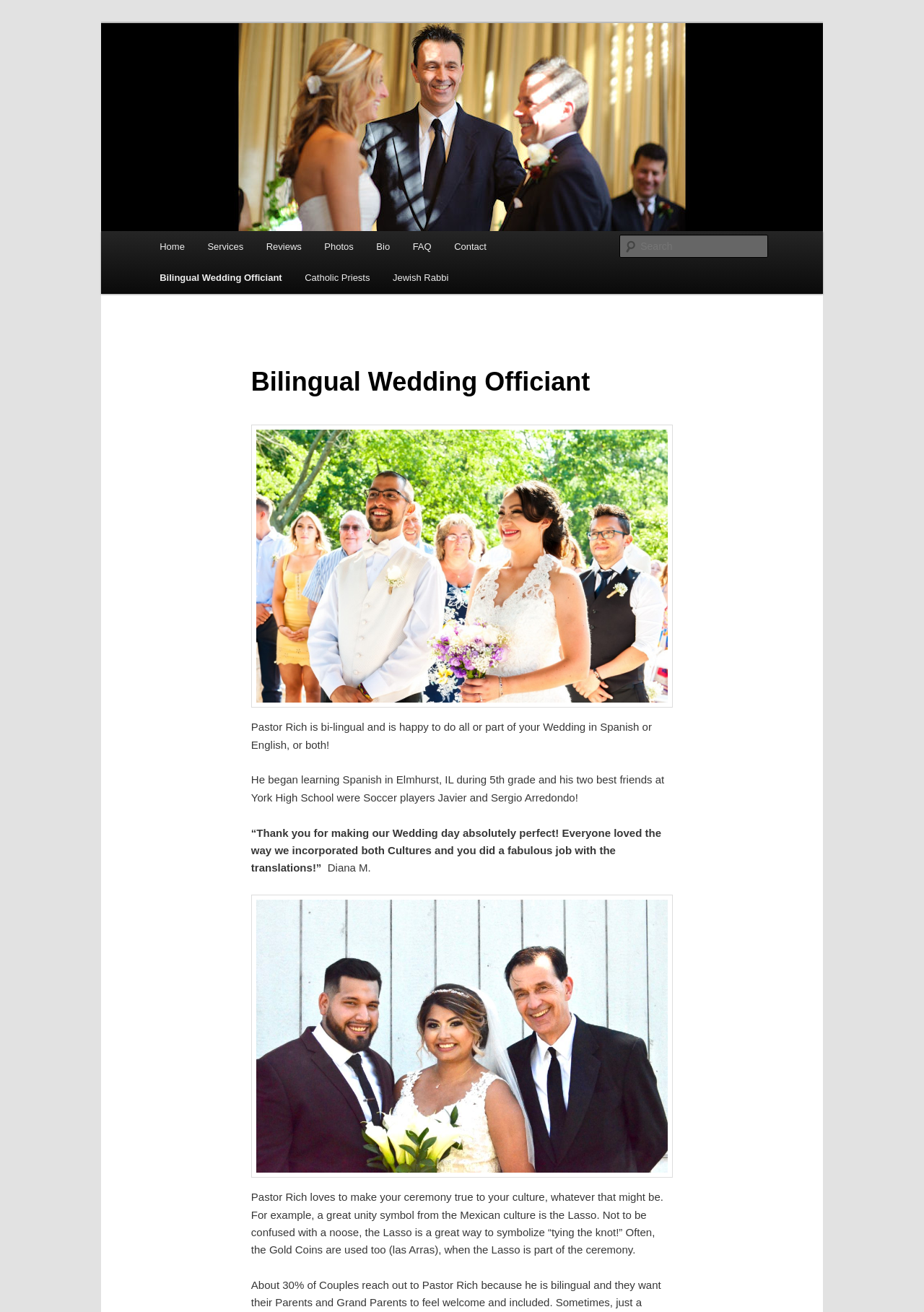Please locate the bounding box coordinates of the element that should be clicked to complete the given instruction: "Read about Bilingual Wedding Officiant".

[0.272, 0.269, 0.728, 0.31]